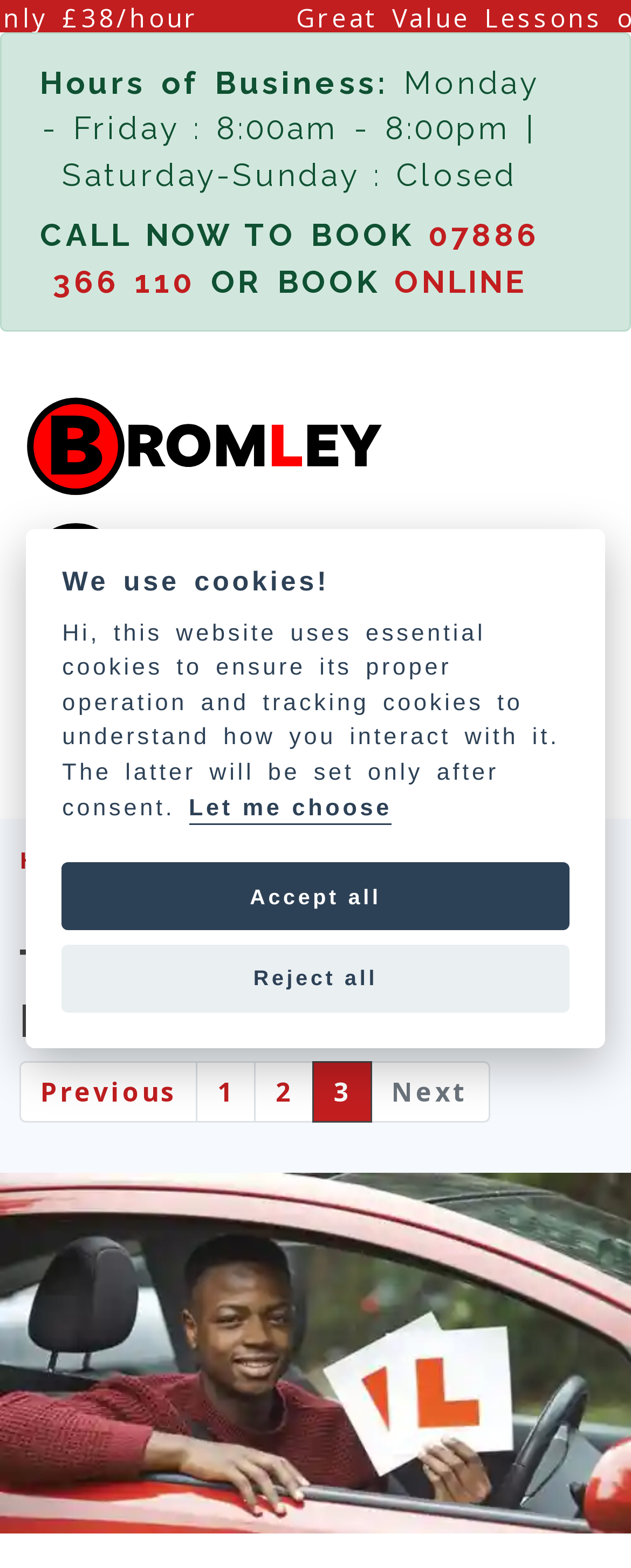Please mark the clickable region by giving the bounding box coordinates needed to complete this instruction: "Learn what Fairtrade is".

None